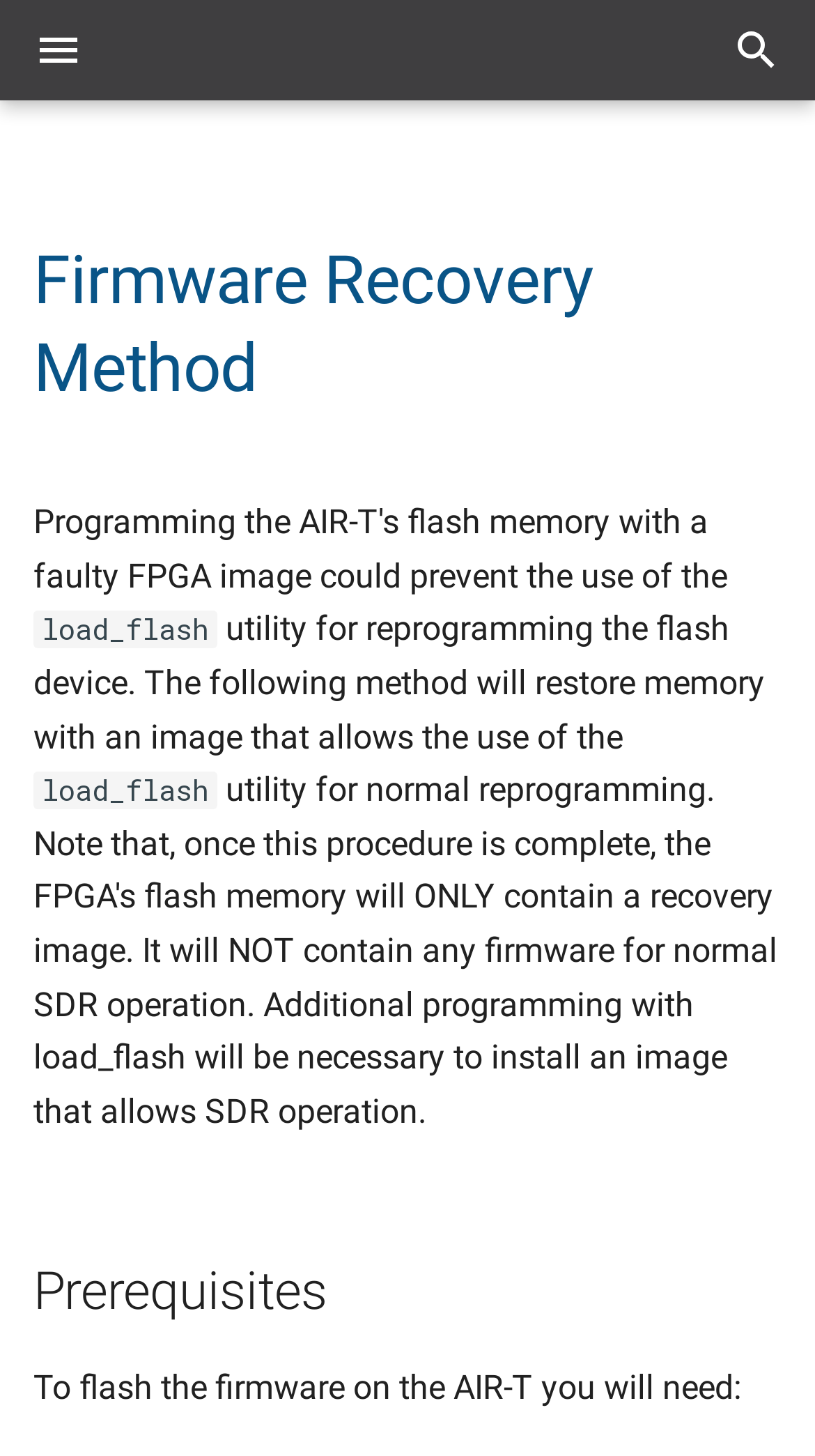Determine the bounding box coordinates of the clickable area required to perform the following instruction: "View Firmware Flashing Procedure". The coordinates should be represented as four float numbers between 0 and 1: [left, top, right, bottom].

[0.0, 0.722, 0.621, 0.791]